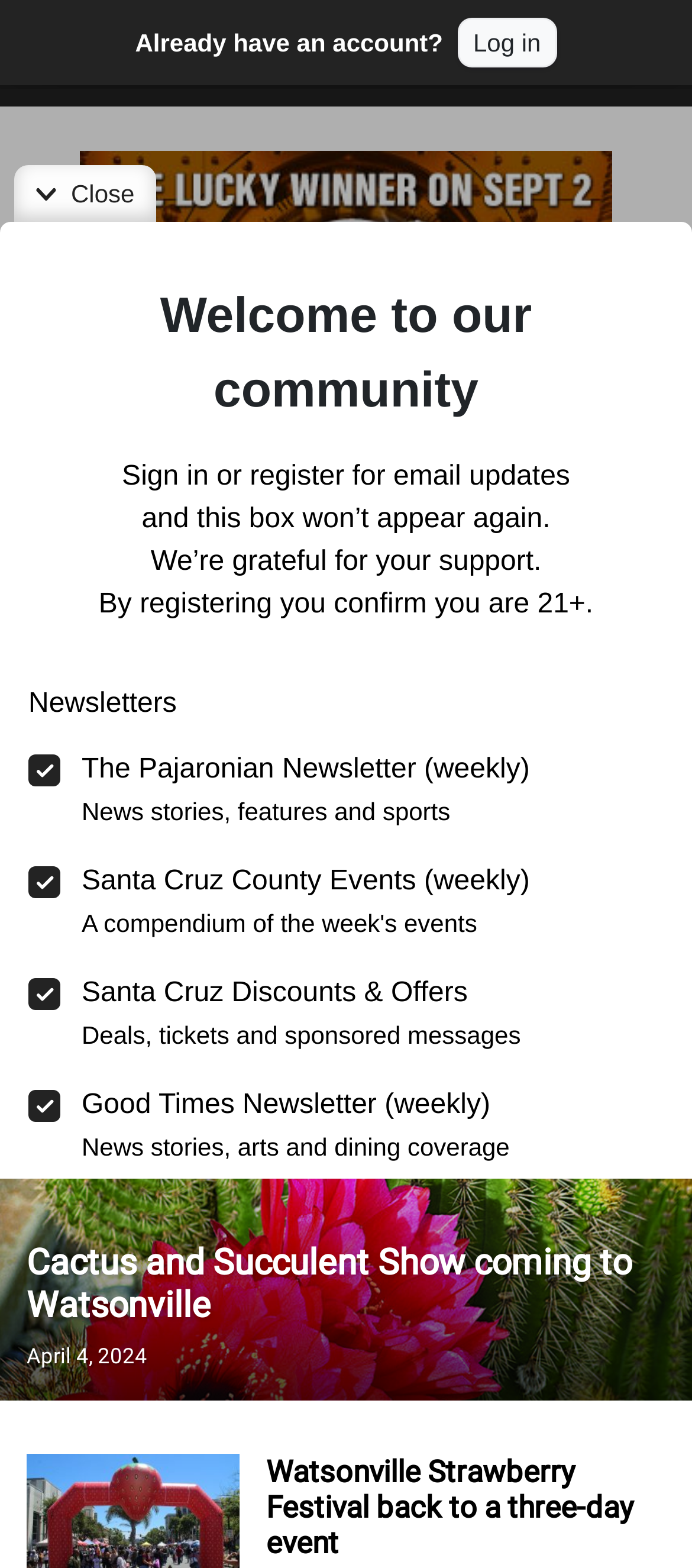Using the format (top-left x, top-left y, bottom-right x, bottom-right y), and given the element description, identify the bounding box coordinates within the screenshot: title="HONORING YOUNG LEADERS"

[0.0, 0.54, 1.0, 0.715]